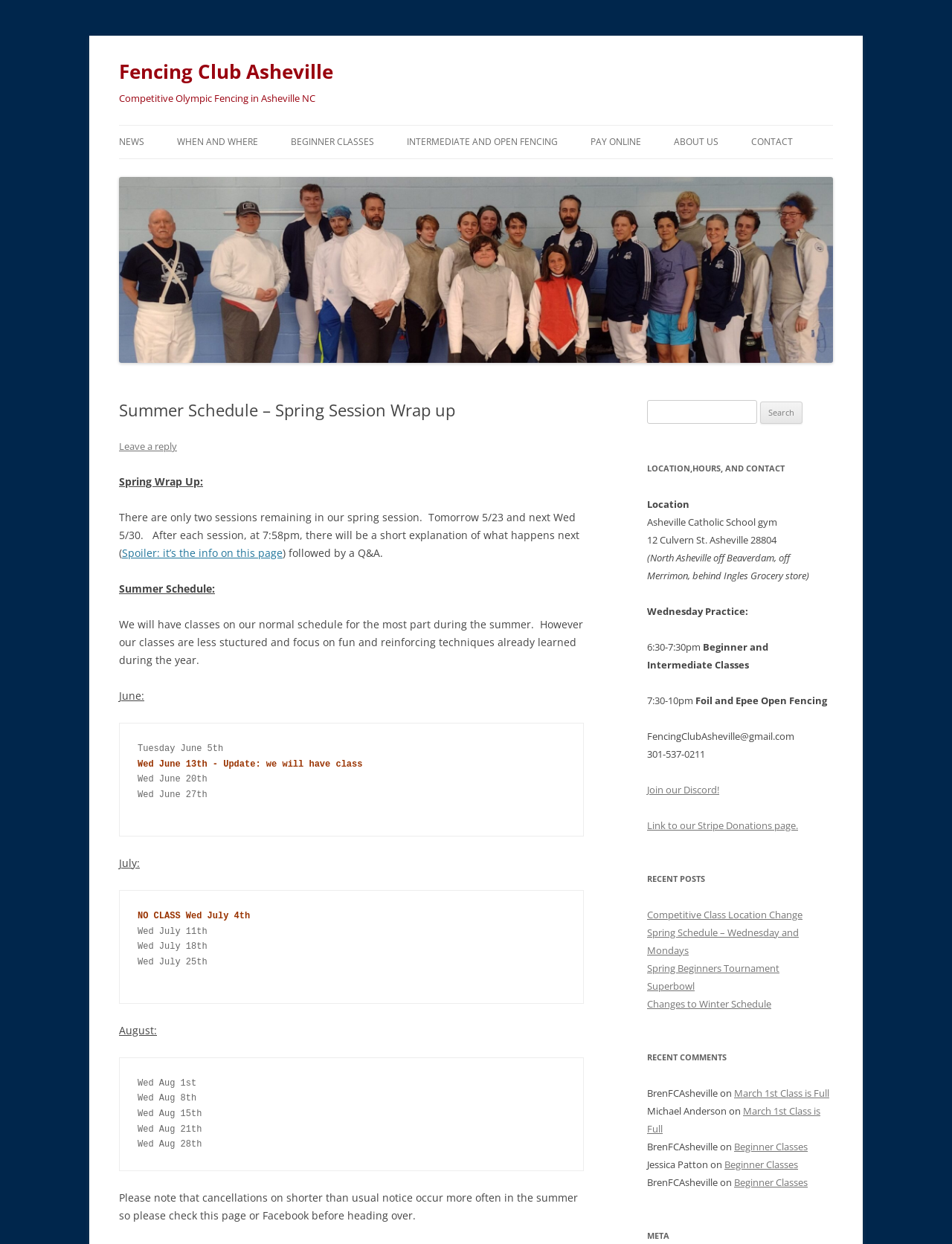What is the summer schedule for the fencing club?
Refer to the image and provide a thorough answer to the question.

The summer schedule for the fencing club can be found in the section 'Summer Schedule – Spring Session Wrap up' which states that the club will have classes on their normal schedule, but they will be less structured and focus on fun and reinforcing techniques already learned during the year.